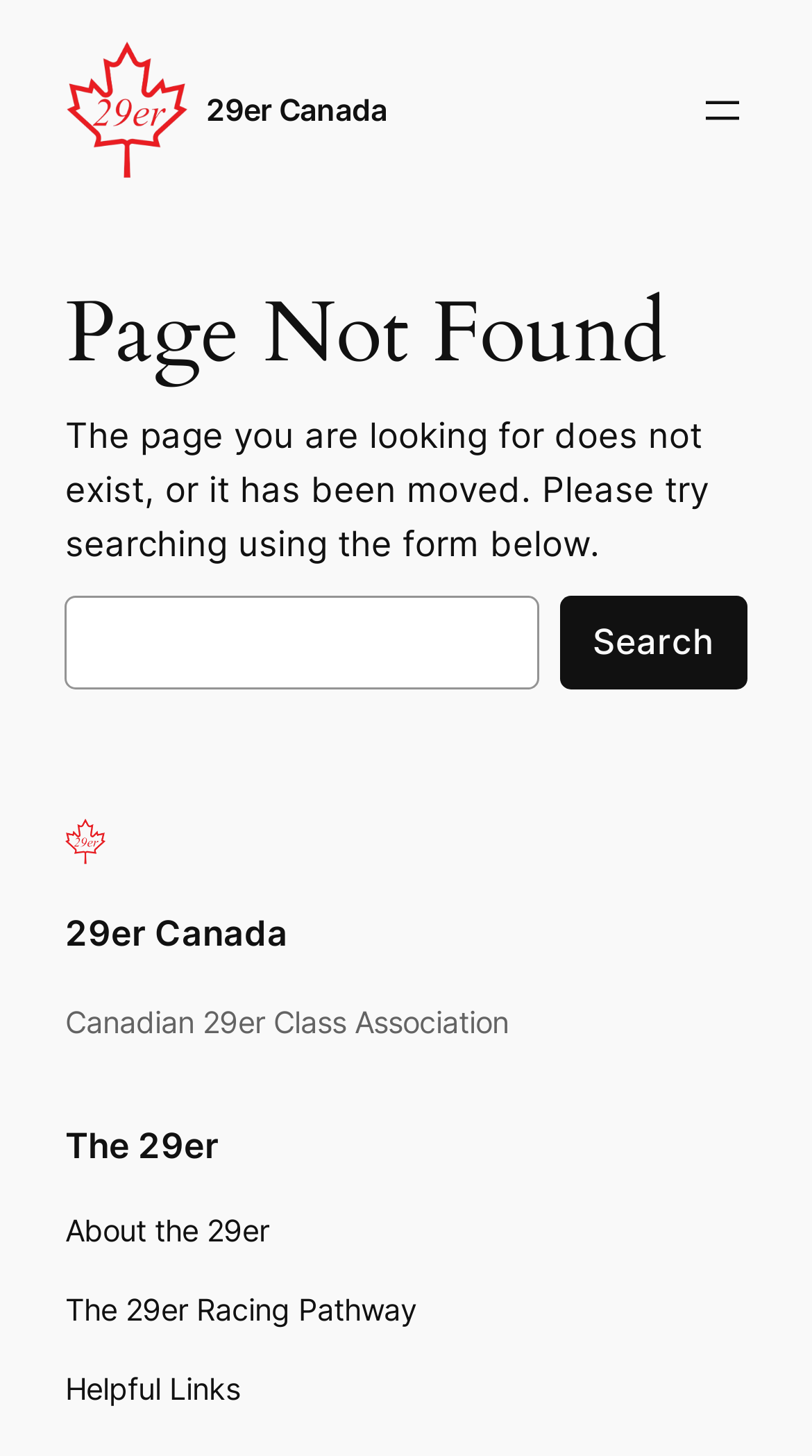What is the text below the main heading?
Please provide a comprehensive and detailed answer to the question.

Below the main heading 'Page Not Found', there is a paragraph of text that explains the reason for the page not found error, which is 'The page you are looking for does not exist, or it has been moved. Please try searching using the form below.'